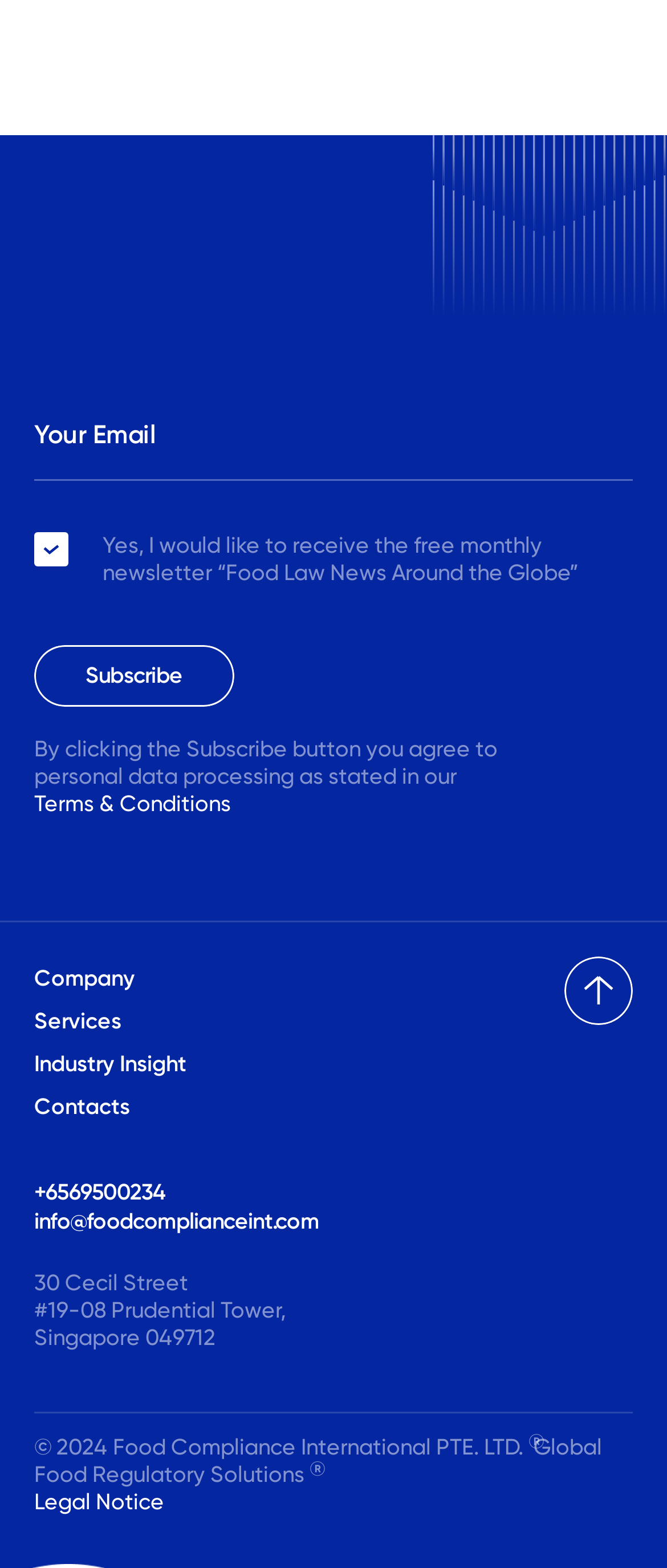Respond to the question below with a single word or phrase:
What is the purpose of the newsletter?

Food Law News